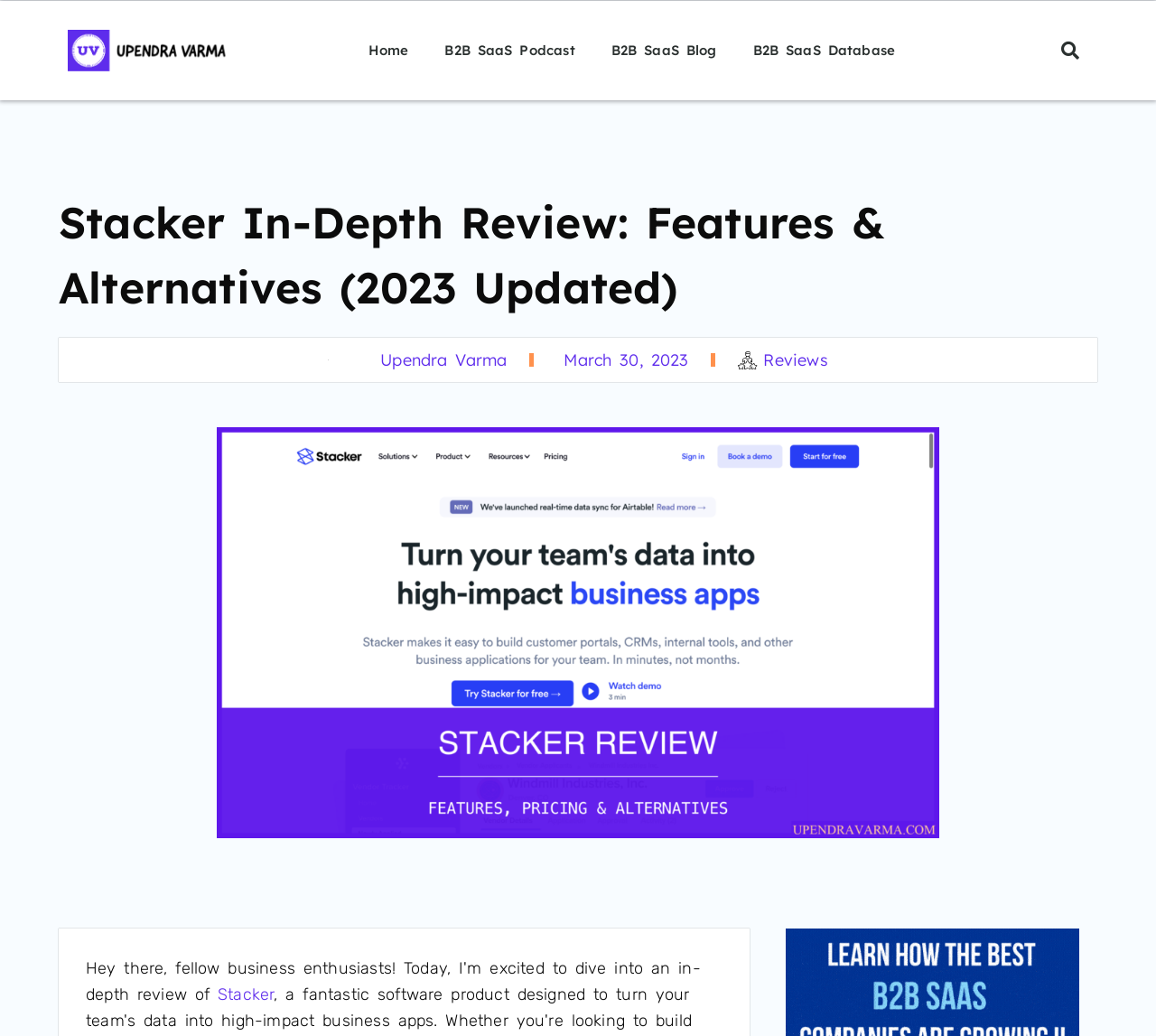Identify the bounding box coordinates of the element that should be clicked to fulfill this task: "Search for something". The coordinates should be provided as four float numbers between 0 and 1, i.e., [left, top, right, bottom].

[0.801, 0.031, 0.941, 0.066]